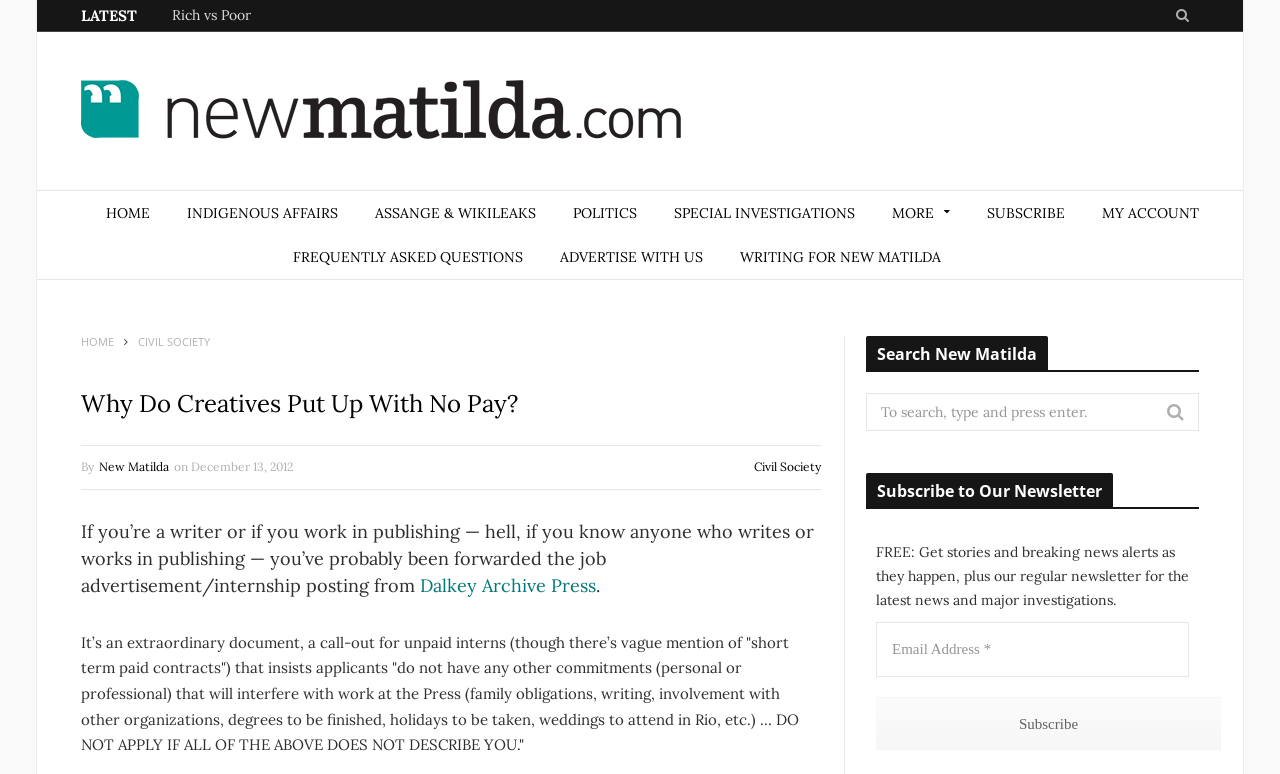Provide the bounding box coordinates of the area you need to click to execute the following instruction: "Click on the 'Run Audit' button".

None